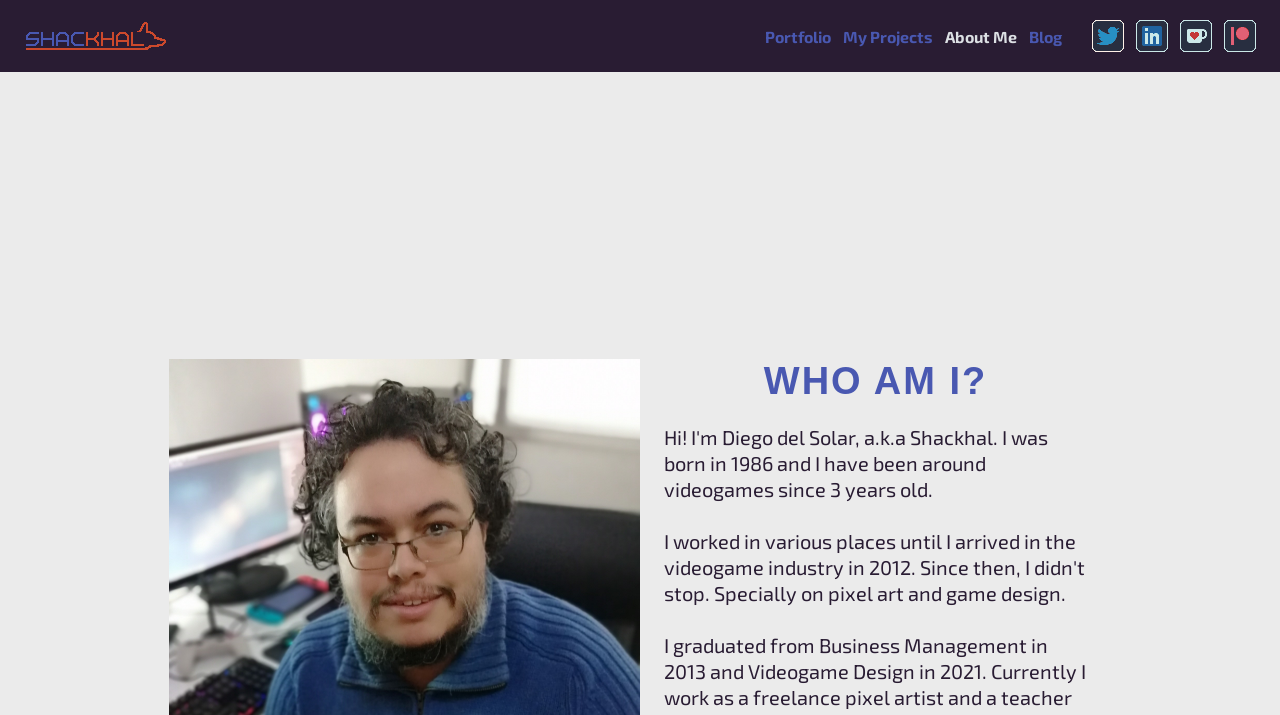Extract the bounding box coordinates of the UI element described by: "Portfolio". The coordinates should include four float numbers ranging from 0 to 1, e.g., [left, top, right, bottom].

[0.593, 0.026, 0.654, 0.075]